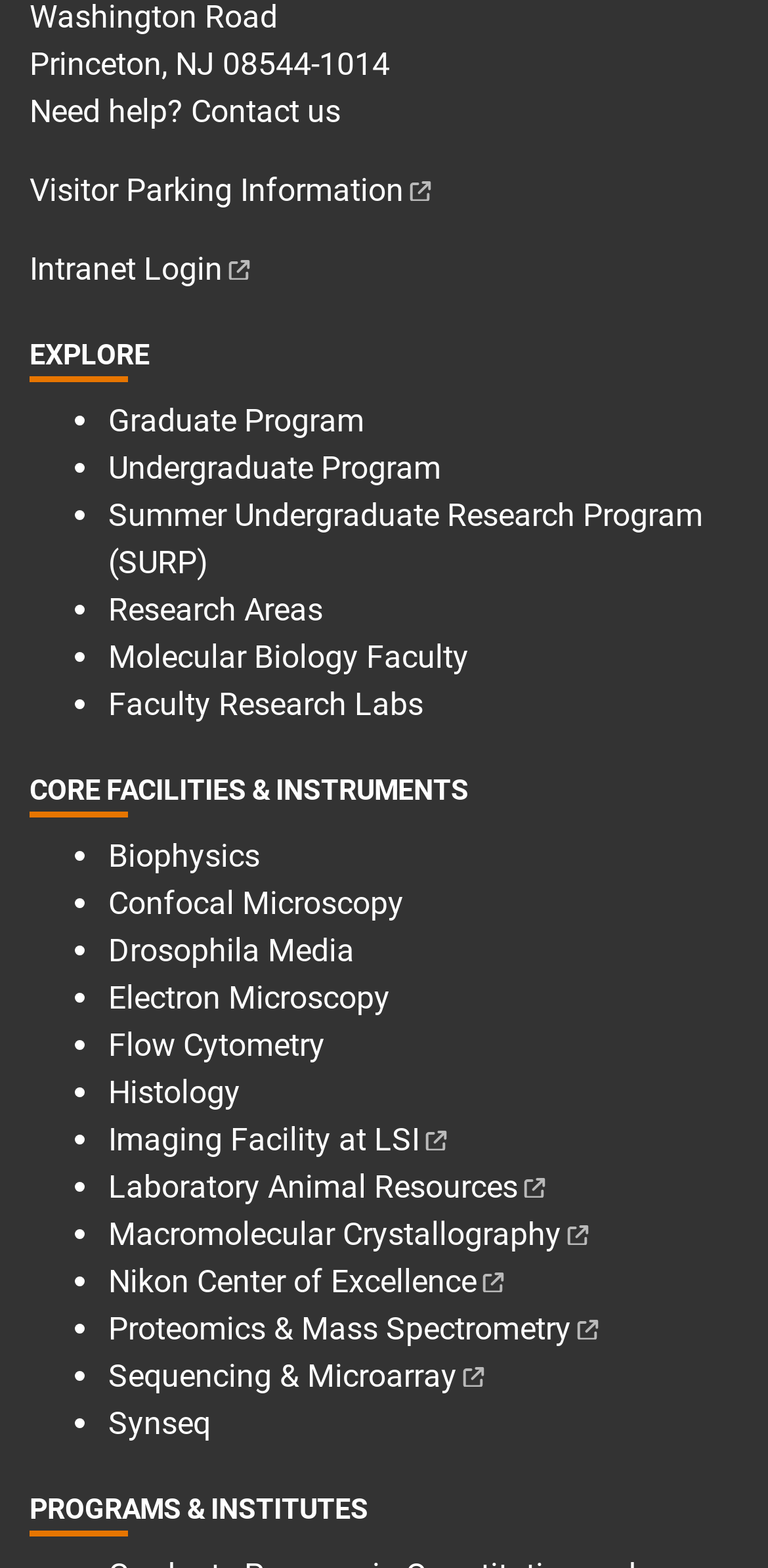Using the provided element description: "Graduate Program", identify the bounding box coordinates. The coordinates should be four floats between 0 and 1 in the order [left, top, right, bottom].

[0.141, 0.257, 0.474, 0.281]